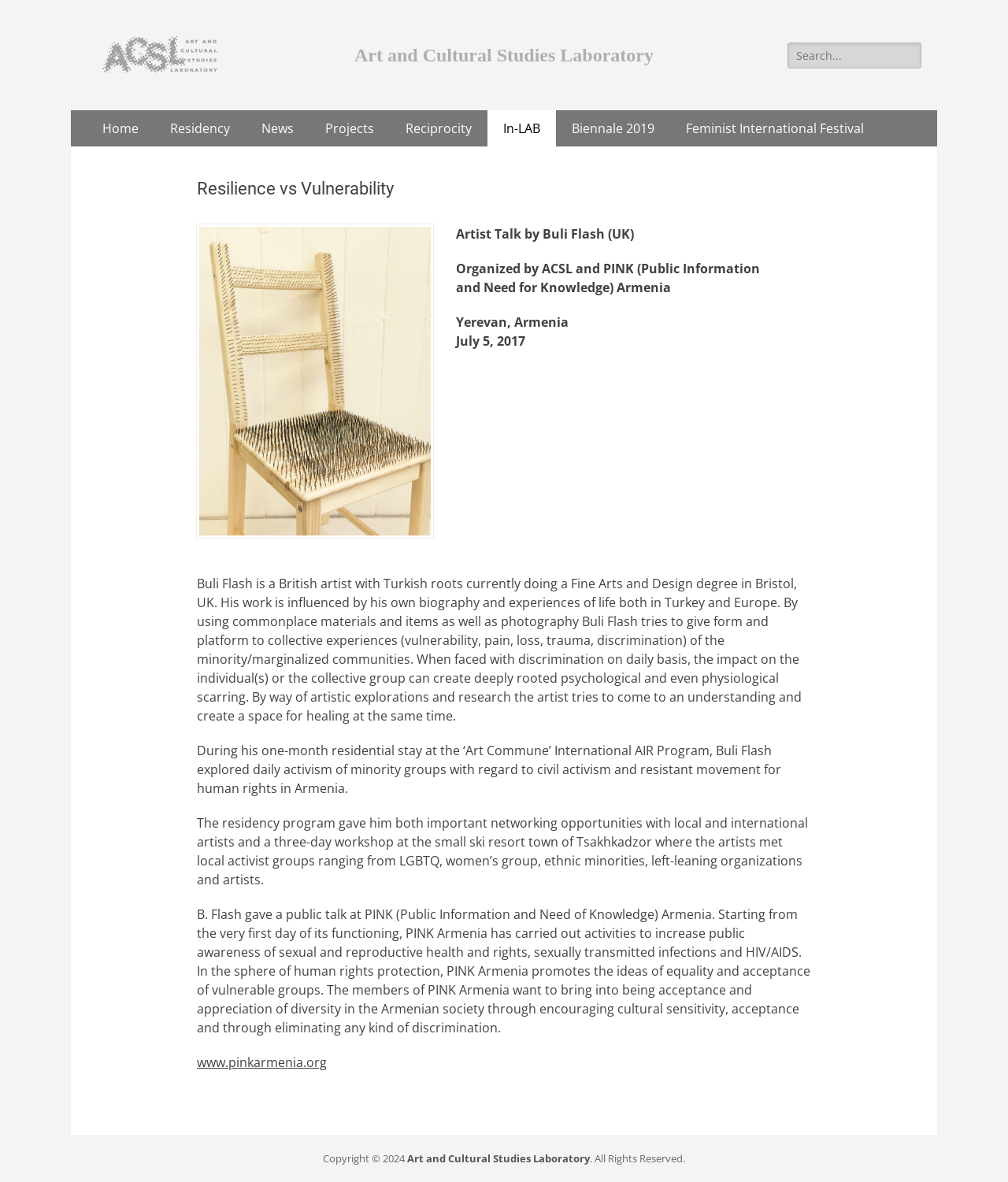Point out the bounding box coordinates of the section to click in order to follow this instruction: "Visit Feminist International Festival".

[0.665, 0.093, 0.873, 0.124]